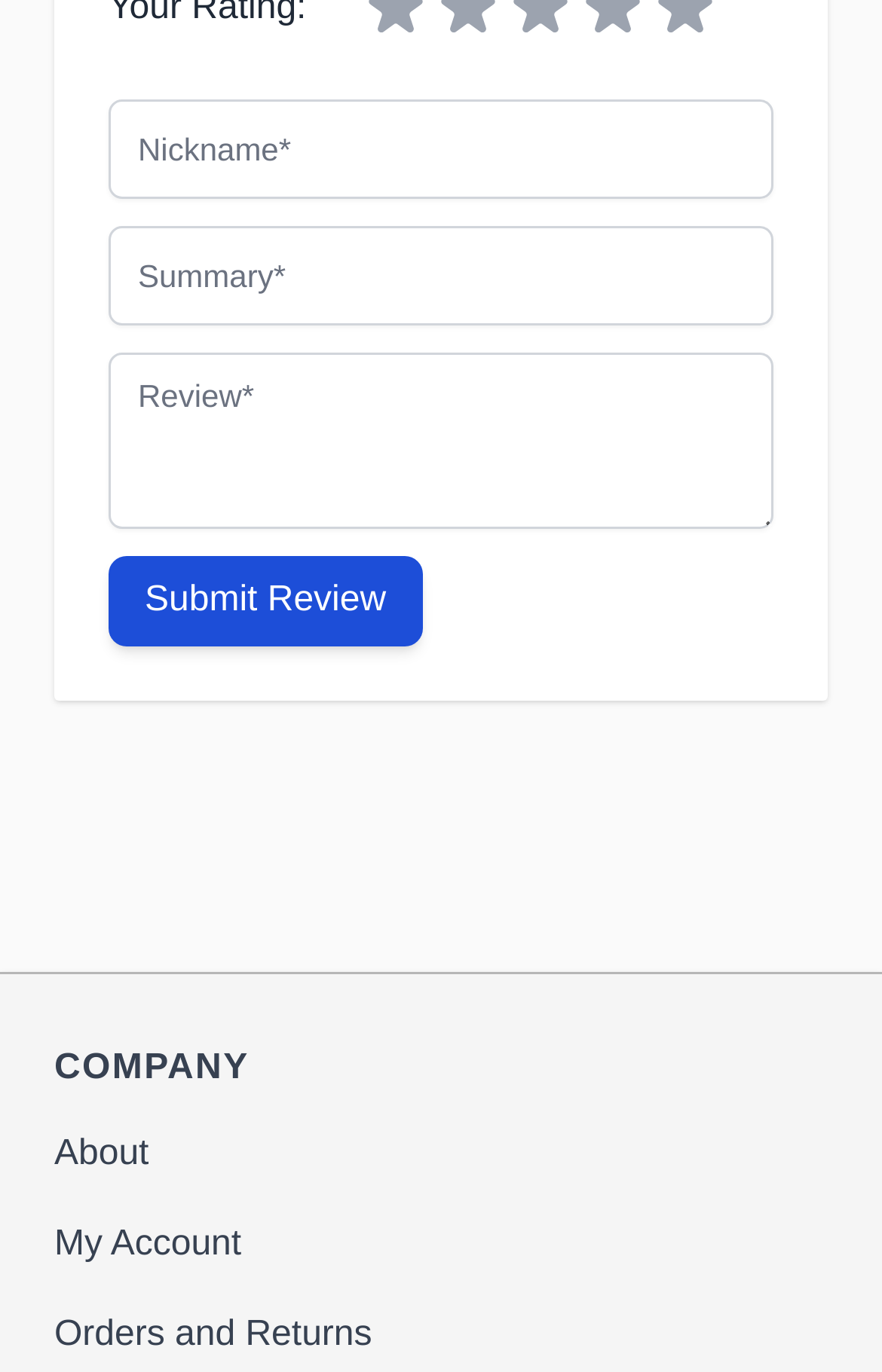Please specify the bounding box coordinates of the area that should be clicked to accomplish the following instruction: "write a review". The coordinates should consist of four float numbers between 0 and 1, i.e., [left, top, right, bottom].

[0.123, 0.257, 0.877, 0.385]